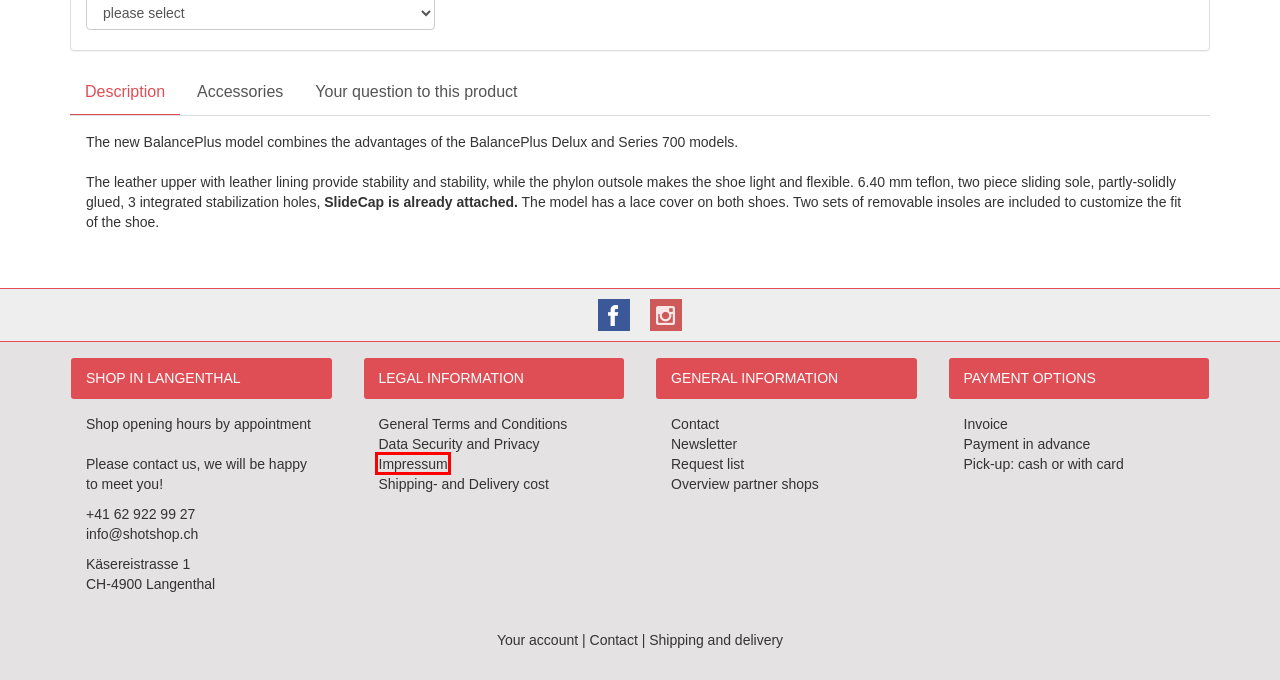Analyze the screenshot of a webpage that features a red rectangle bounding box. Pick the webpage description that best matches the new webpage you would see after clicking on the element within the red bounding box. Here are the candidates:
A. Curling products buying at online shop - your curling shop in Switzerland
B. Curling shop: Your specialist shop for curling in Switzerland - GOOD CURLING!
C. The curling shop in Langenthal
D. Curling shop close to you
E. General Terms and Conditions (GTC)
F. Impressum
G. Data Security and Privacy
H. BalancePlus 900 Herren Curlingschuh im online Shop kaufen

F